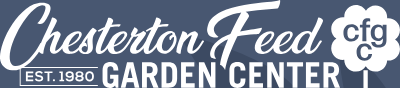Break down the image and describe each part extensively.

This image showcases the logo of Chesterton Feed & Garden Center, a business established in 1980. The logo features the name "Chesterton Feed" prominently in a stylish font, along with the words "GARDEN CENTER" positioned beneath it, signifying the center's focus on gardening supplies and services. Accompanying the text is a circular emblem that includes the letters "cfg," which likely represent the initials of the center. The overall design incorporates a modern aesthetic with a clean and professional appearance, reflecting the center’s commitment to quality and service for gardening enthusiasts and pet owners alike.